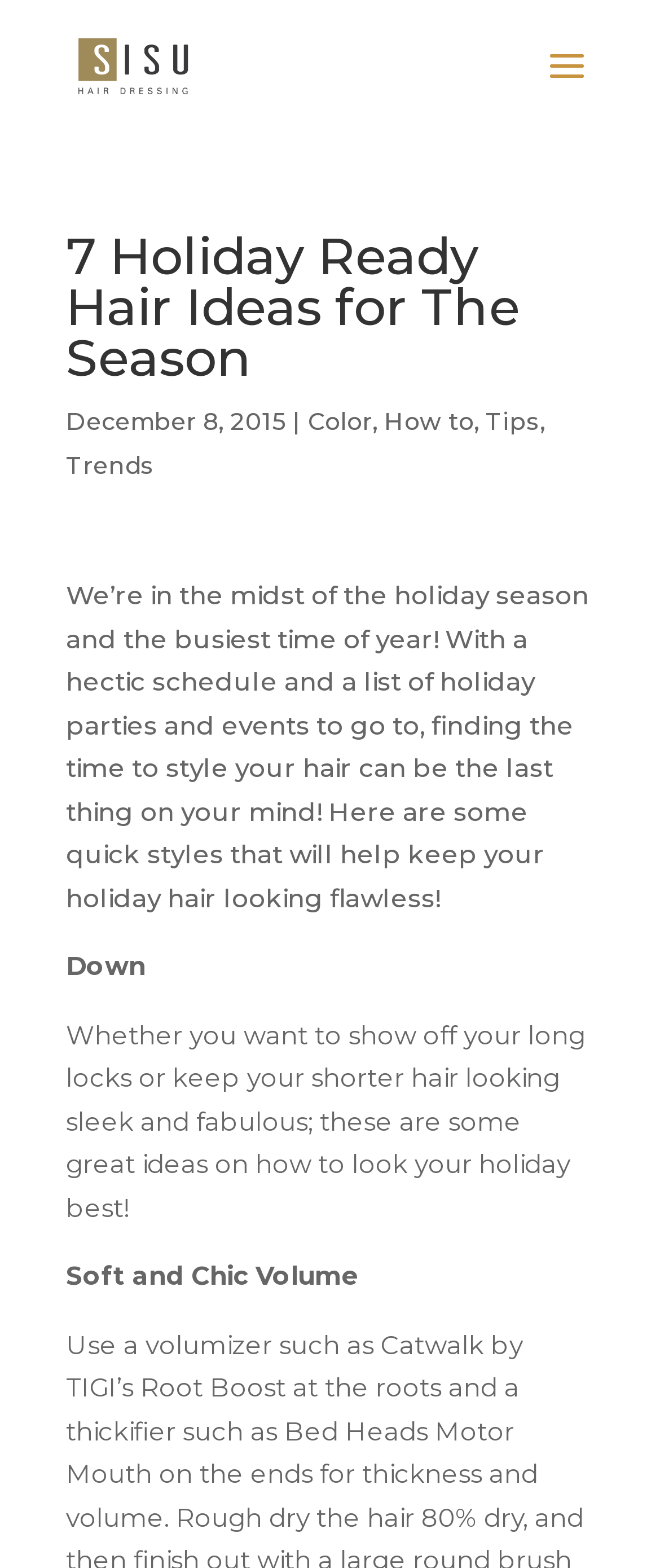Provide a short, one-word or phrase answer to the question below:
What is the date of the article?

December 8, 2015